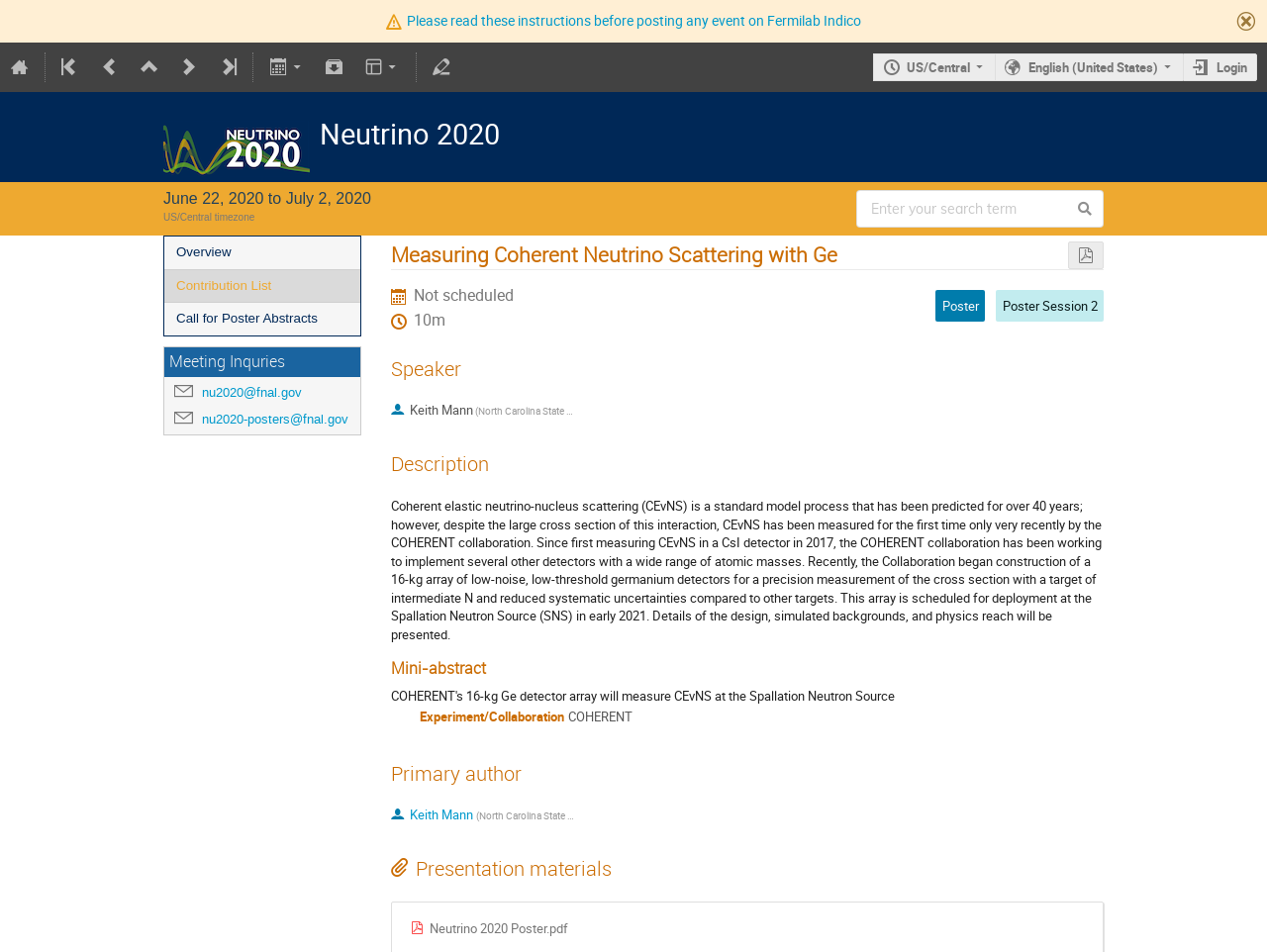Locate the bounding box coordinates of the clickable area needed to fulfill the instruction: "Click the login button".

[0.933, 0.056, 0.992, 0.085]